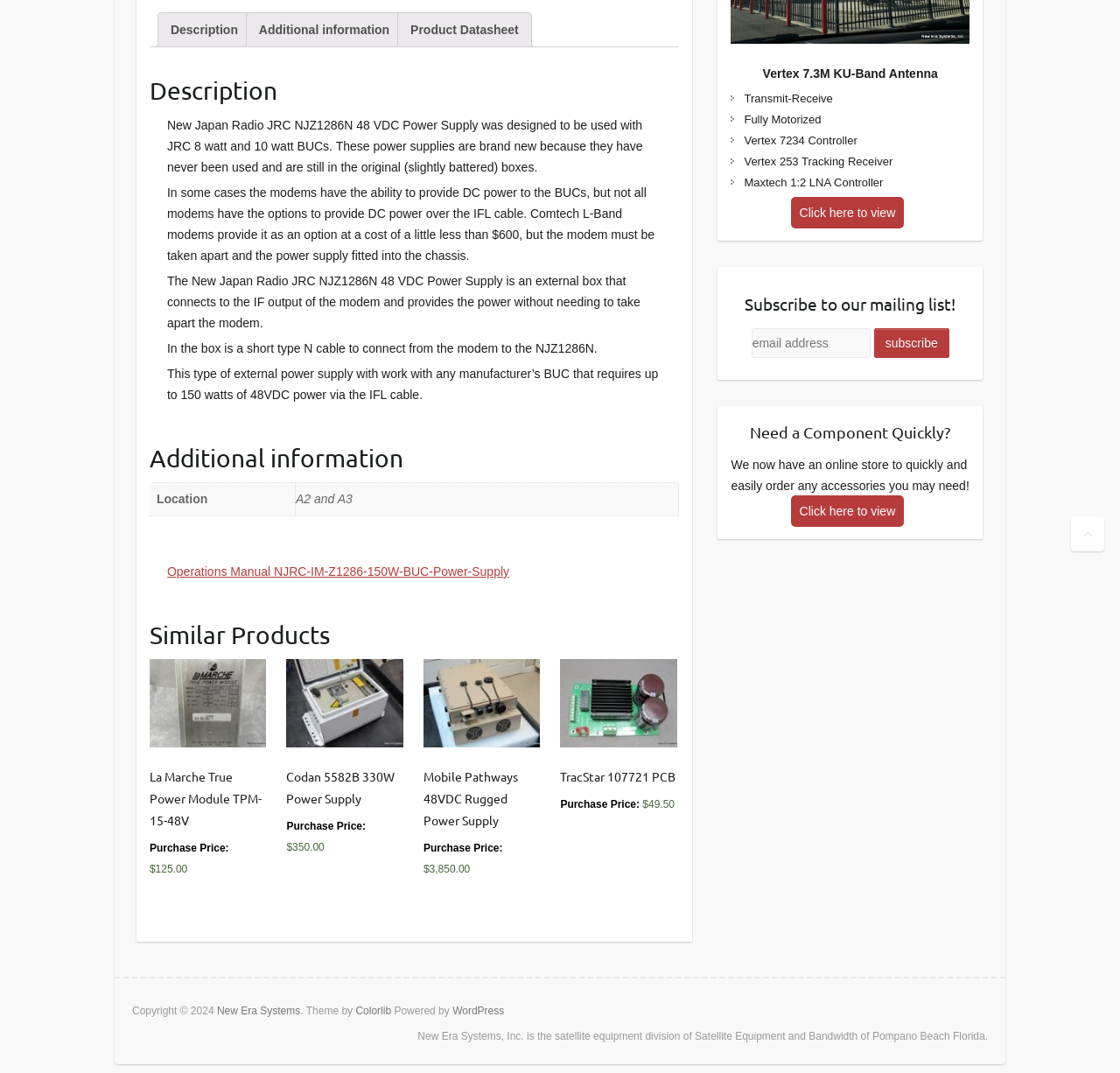Given the description TracStar 107721 PCB $49.50, predict the bounding box coordinates of the UI element. Ensure the coordinates are in the format (top-left x, top-left y, bottom-right x, bottom-right y) and all values are between 0 and 1.

[0.5, 0.614, 0.605, 0.759]